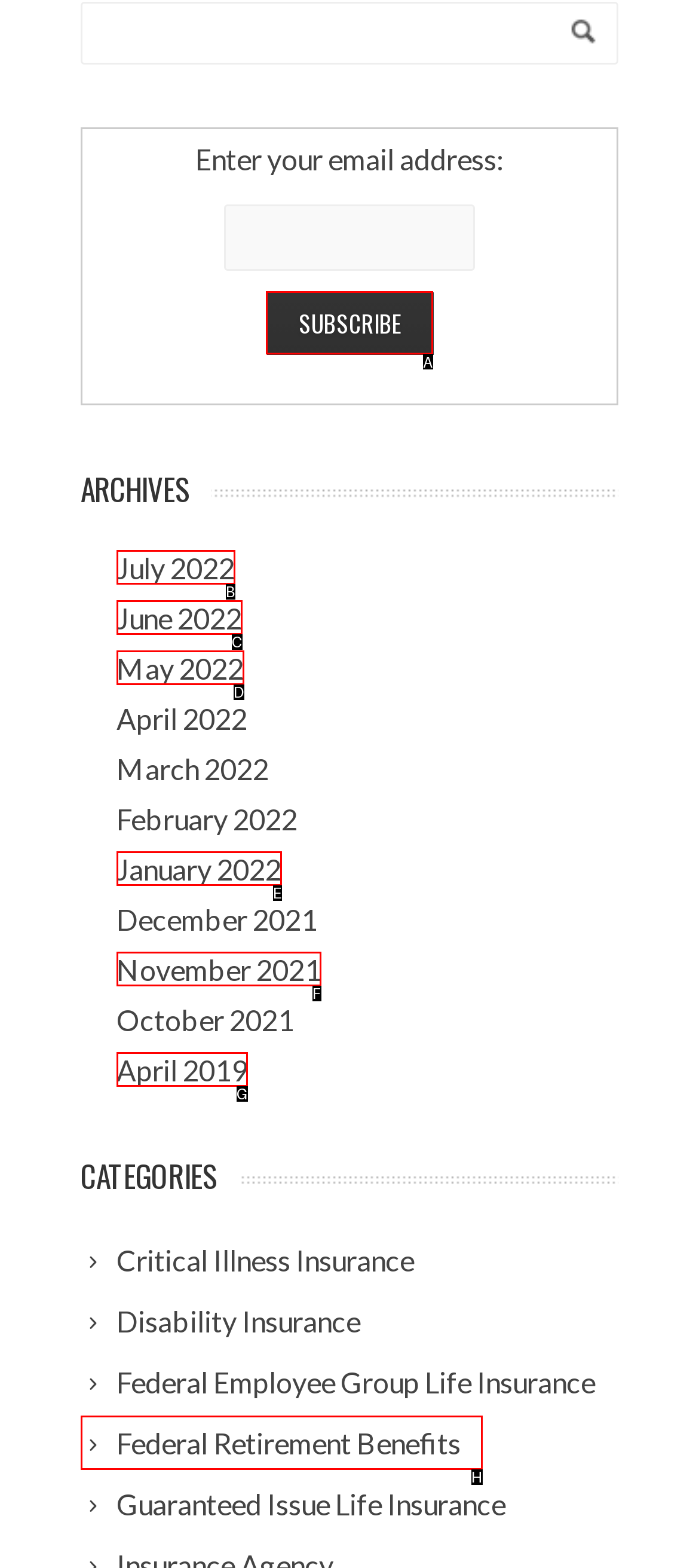Decide which HTML element to click to complete the task: Subscribe Provide the letter of the appropriate option.

A